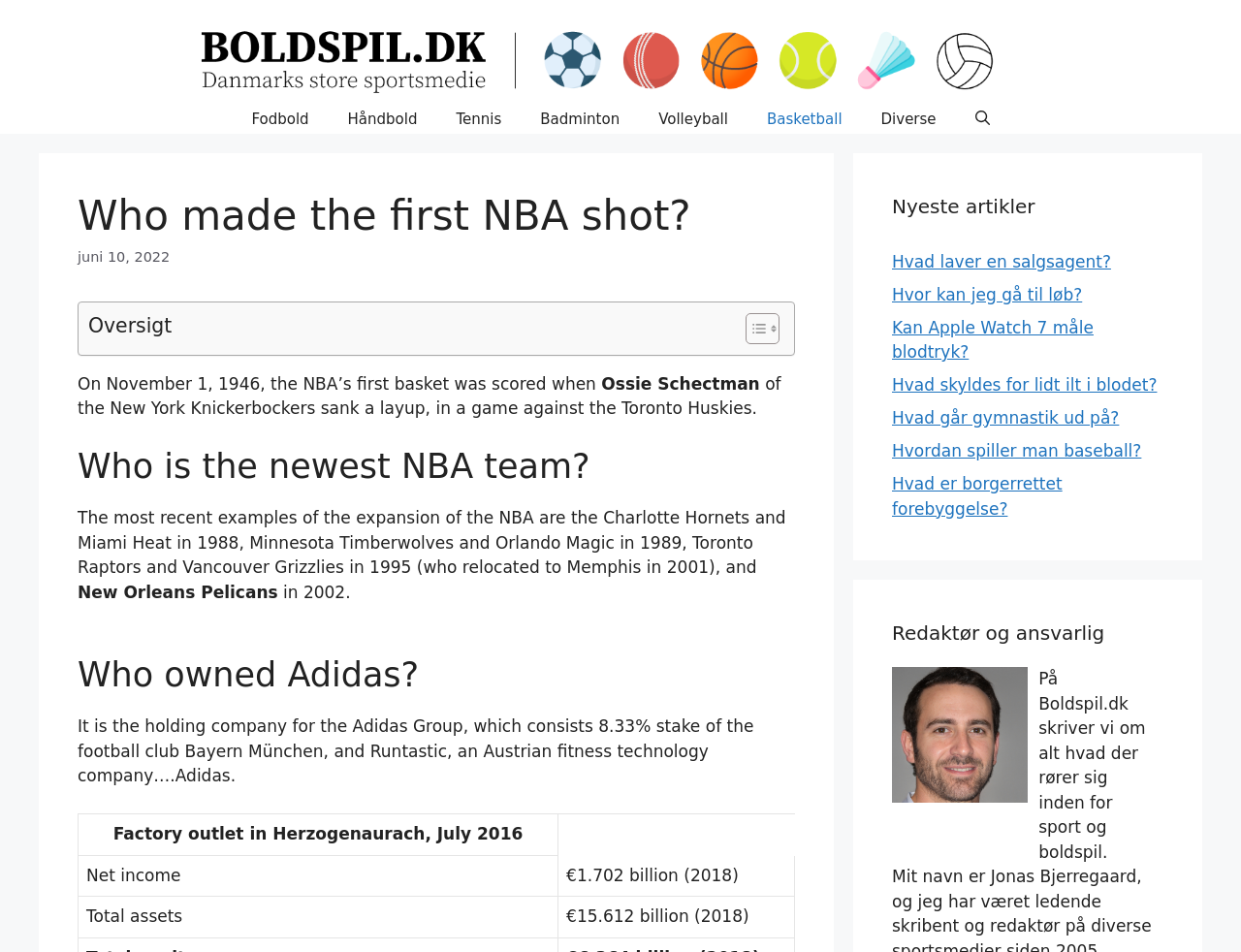Please identify the bounding box coordinates of the clickable region that I should interact with to perform the following instruction: "Click on the 'Who is the newest NBA team?' heading". The coordinates should be expressed as four float numbers between 0 and 1, i.e., [left, top, right, bottom].

[0.062, 0.469, 0.641, 0.512]